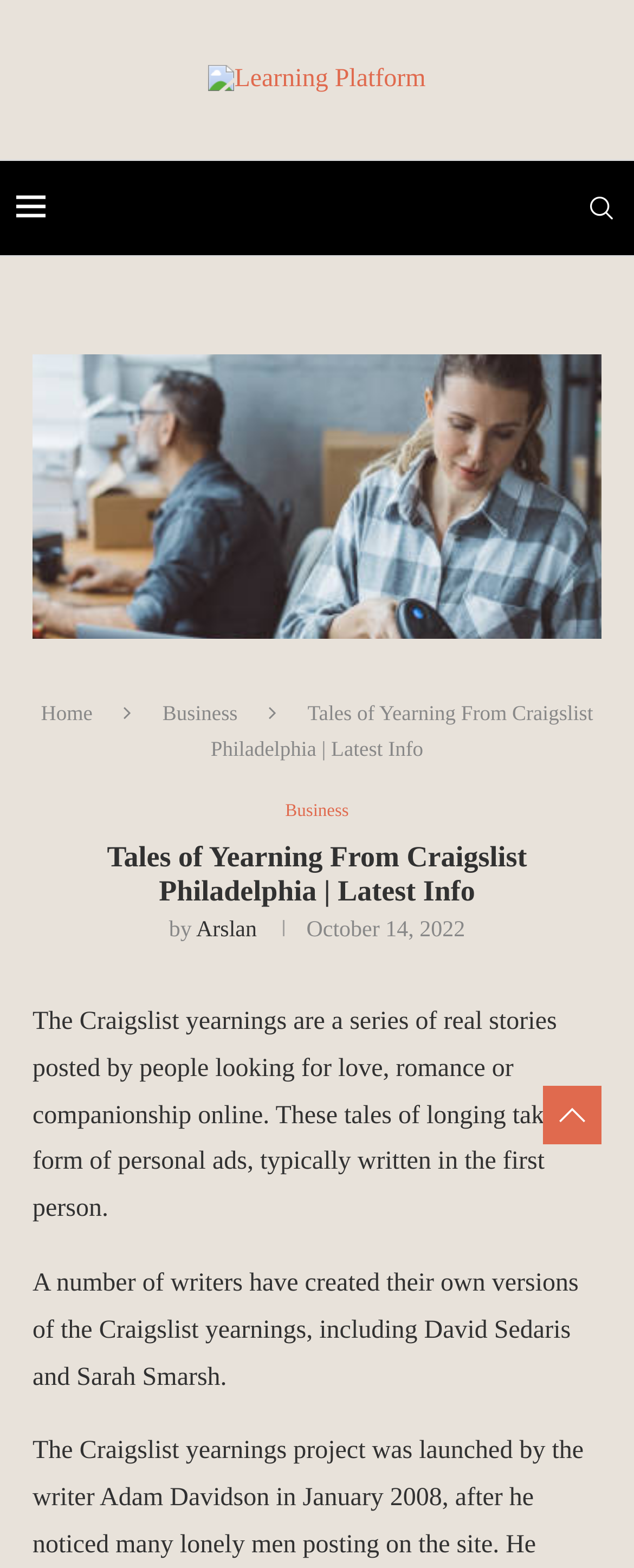Determine the bounding box coordinates of the UI element described below. Use the format (top-left x, top-left y, bottom-right x, bottom-right y) with floating point numbers between 0 and 1: Business

[0.45, 0.52, 0.55, 0.534]